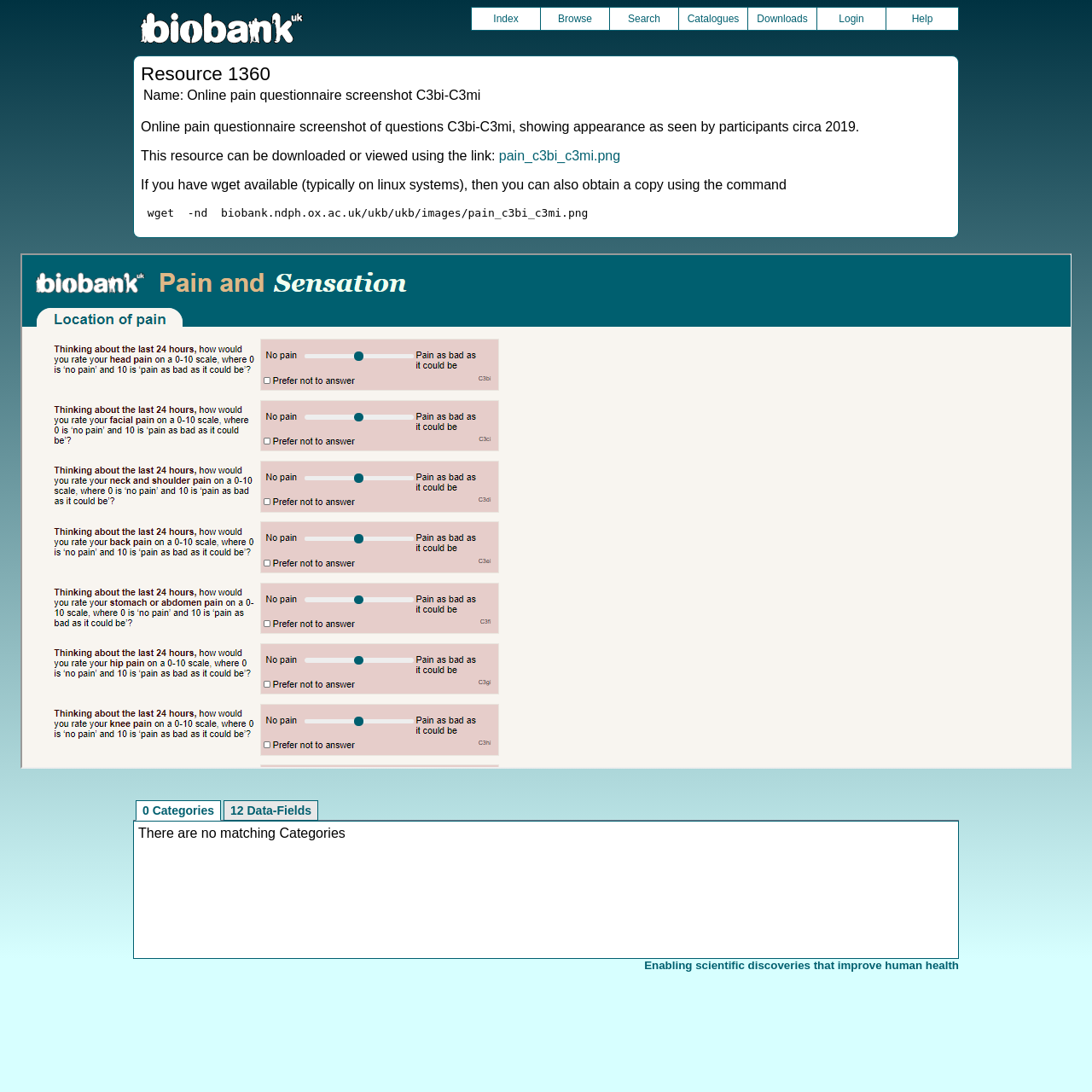Find the bounding box coordinates for the element that must be clicked to complete the instruction: "Click on Project Banner". The coordinates should be four float numbers between 0 and 1, indicated as [left, top, right, bottom].

[0.122, 0.03, 0.278, 0.044]